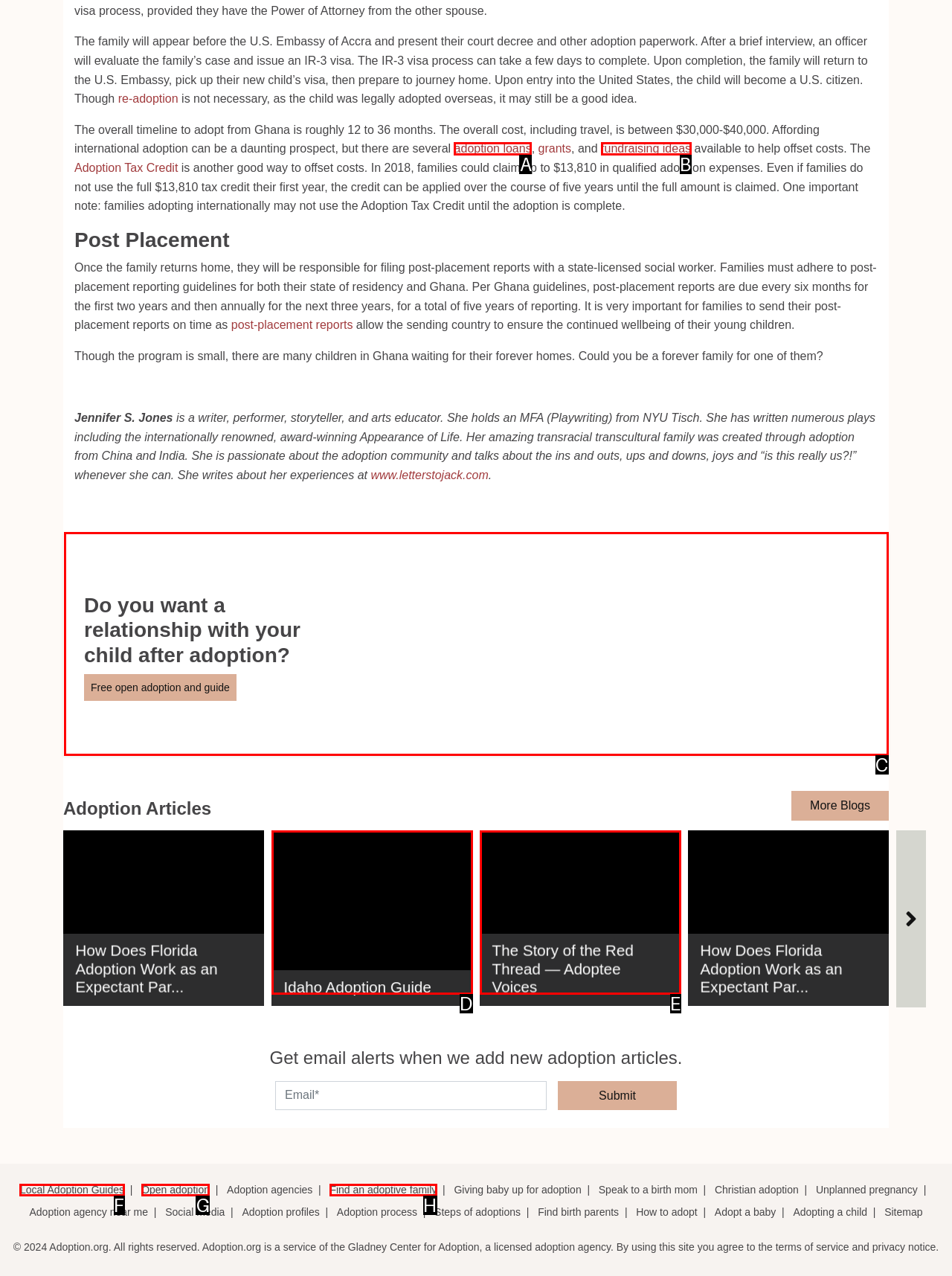Select the letter of the UI element that best matches: Find an adoptive family
Answer with the letter of the correct option directly.

H